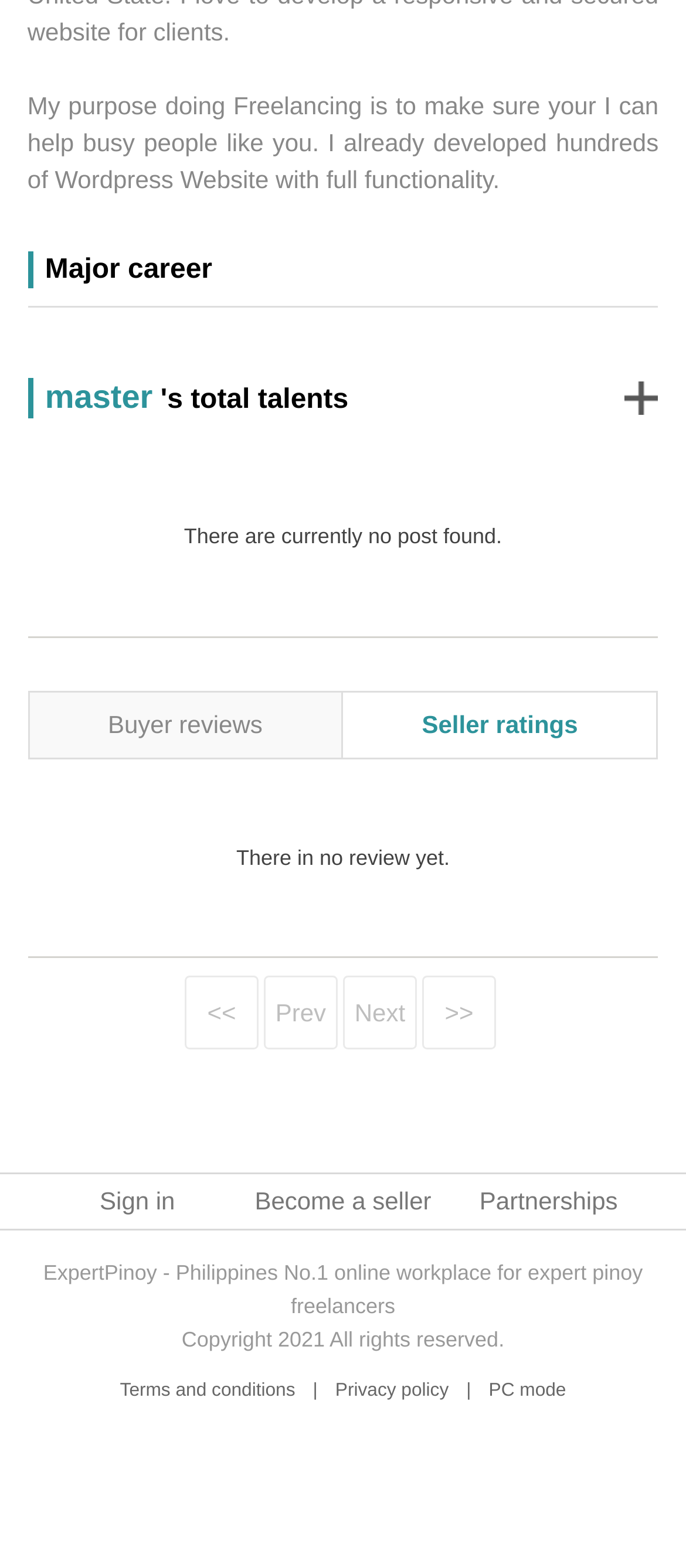How many links are in the footer section? Observe the screenshot and provide a one-word or short phrase answer.

5